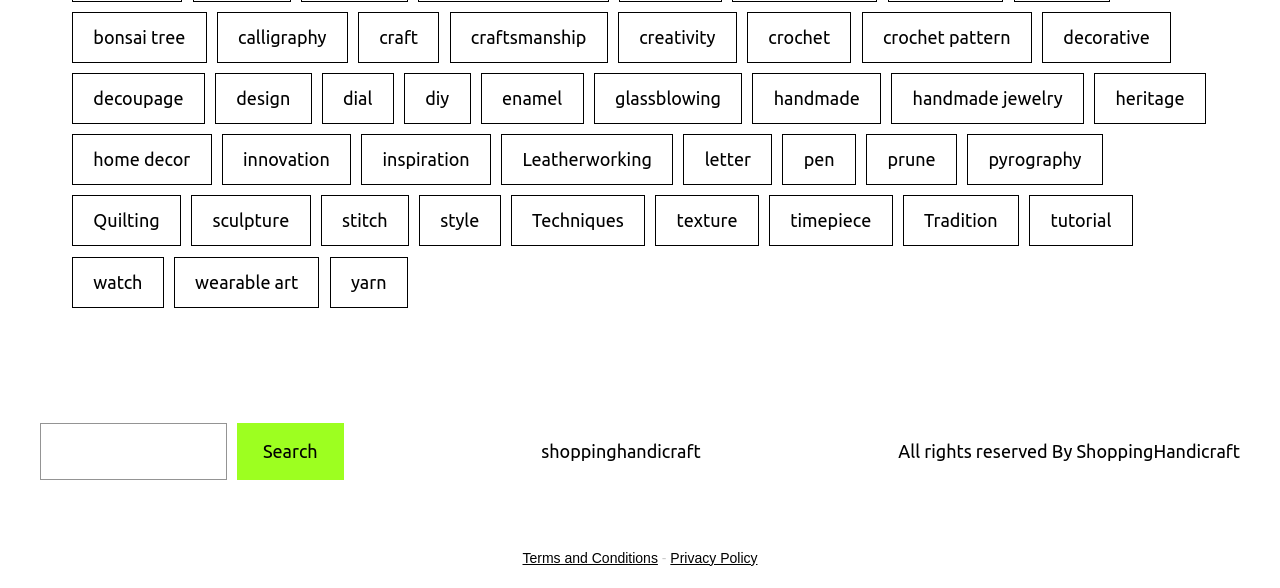Give a succinct answer to this question in a single word or phrase: 
What is the purpose of the search box?

to search the website